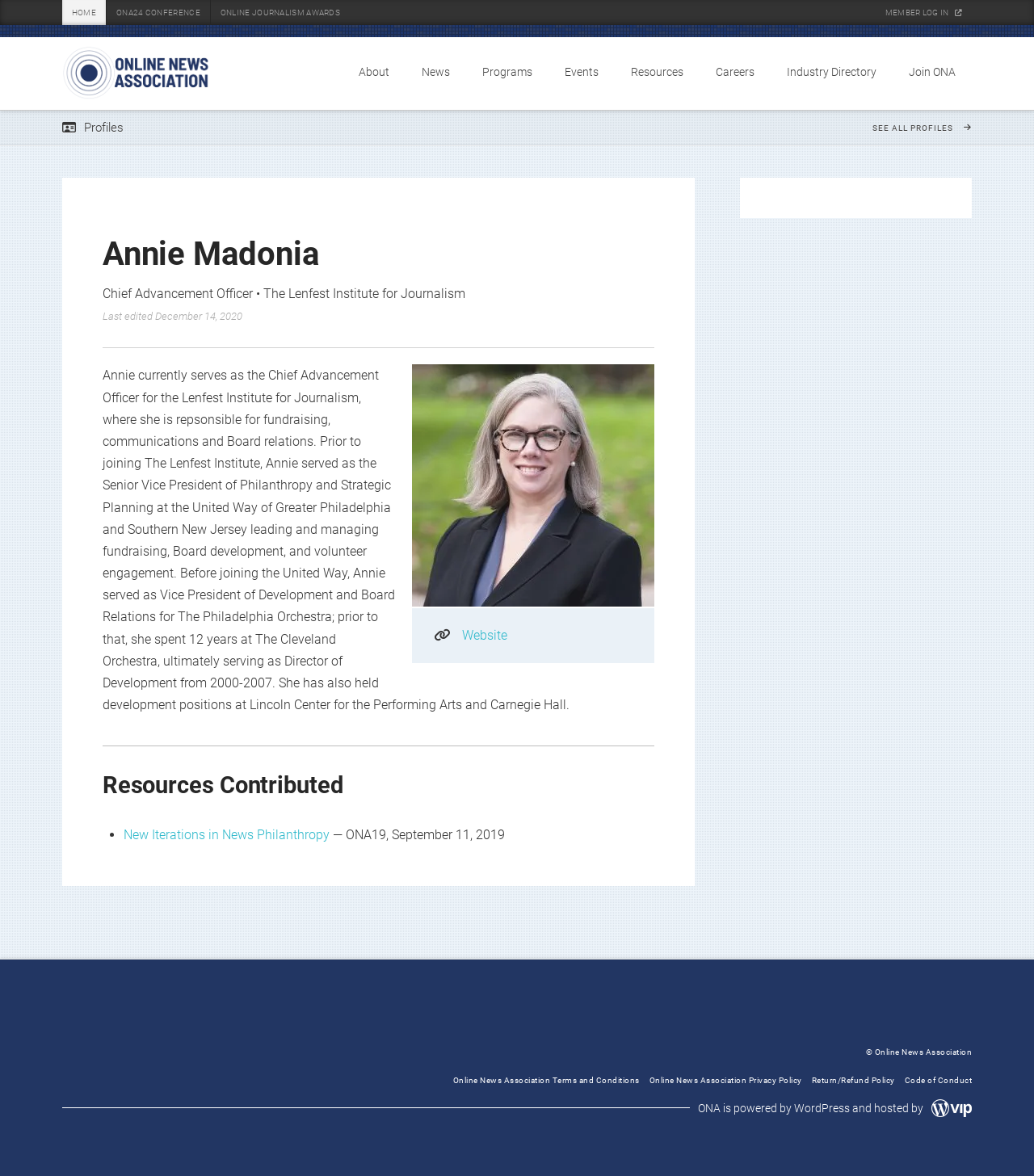Please specify the bounding box coordinates of the clickable region to carry out the following instruction: "View Annie Madonia's profile". The coordinates should be four float numbers between 0 and 1, in the format [left, top, right, bottom].

[0.099, 0.199, 0.633, 0.234]